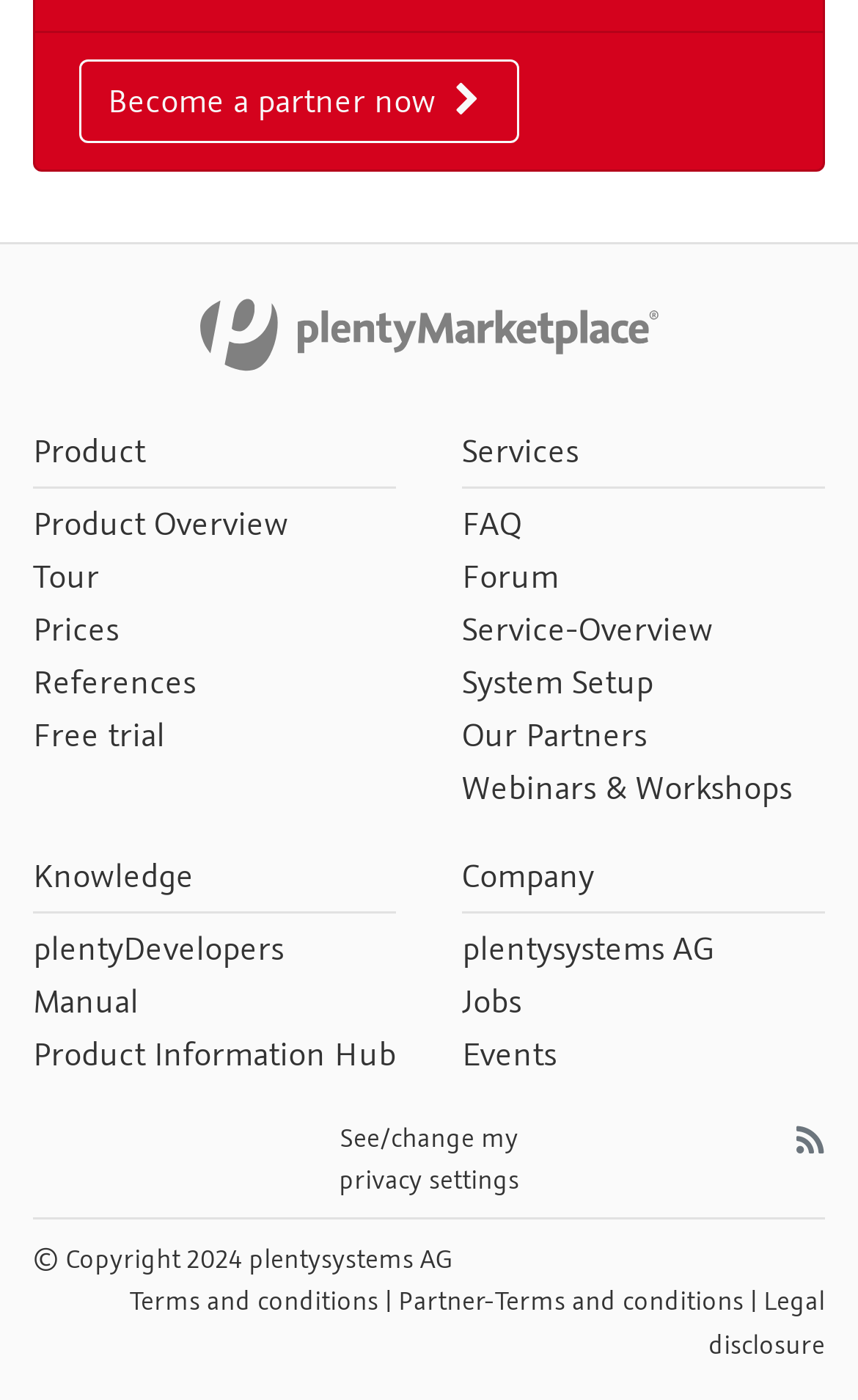Please identify the bounding box coordinates of the element I should click to complete this instruction: 'View product overview'. The coordinates should be given as four float numbers between 0 and 1, like this: [left, top, right, bottom].

[0.038, 0.358, 0.336, 0.388]